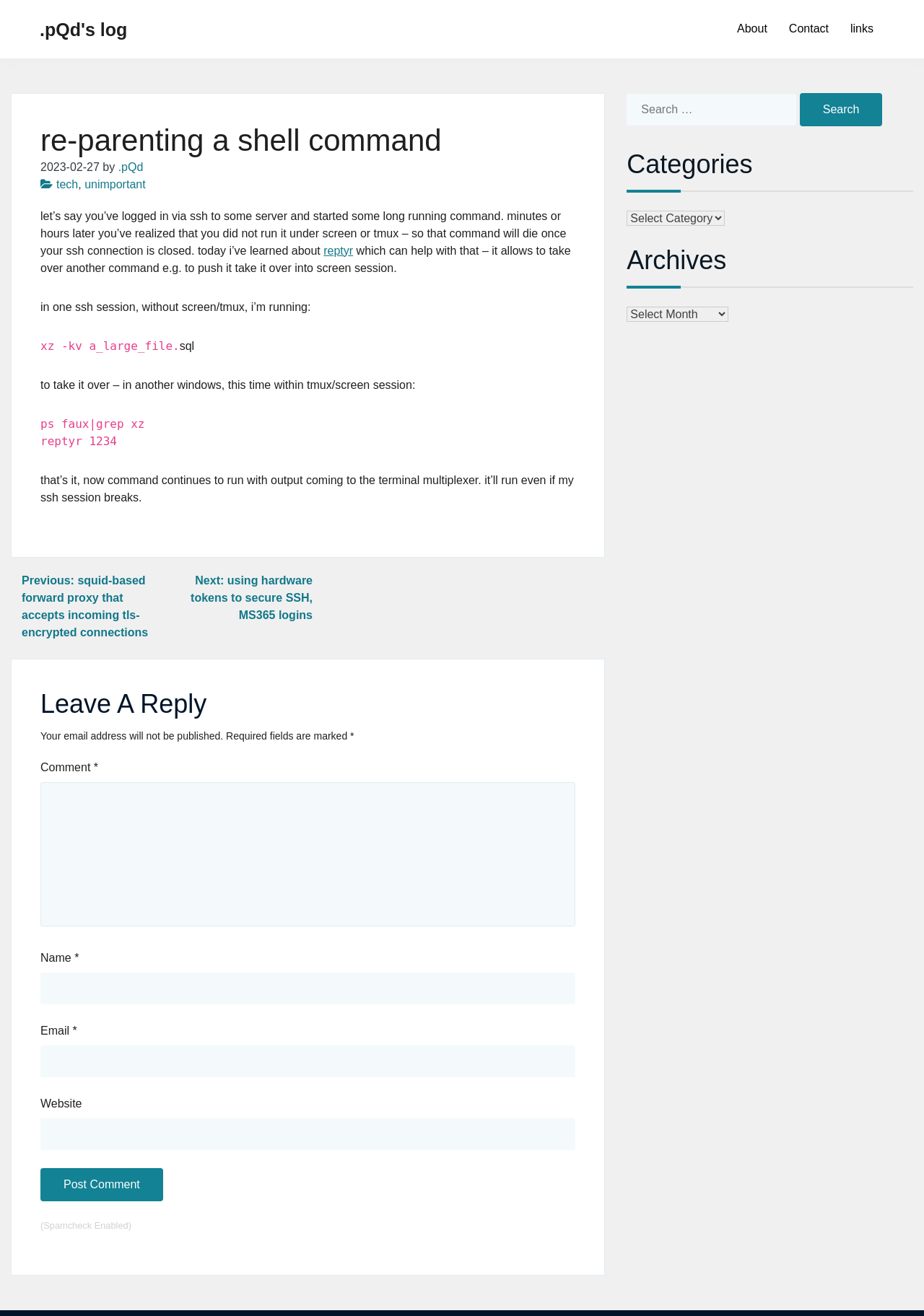Please identify the coordinates of the bounding box for the clickable region that will accomplish this instruction: "Click on the 'About' link".

[0.786, 0.0, 0.842, 0.044]